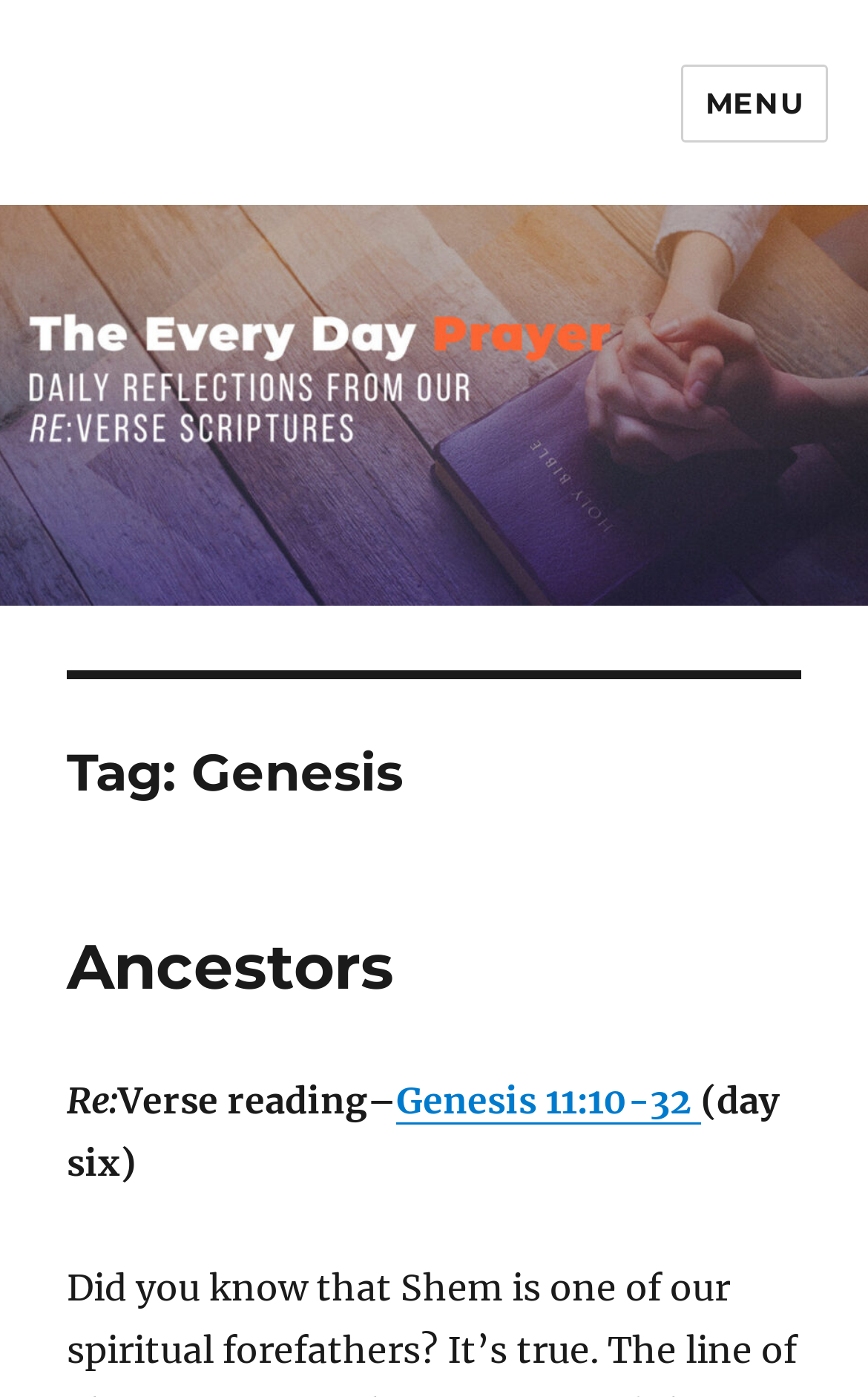Respond to the question below with a single word or phrase:
What is the verse reading mentioned on the page?

Genesis 11:10-32